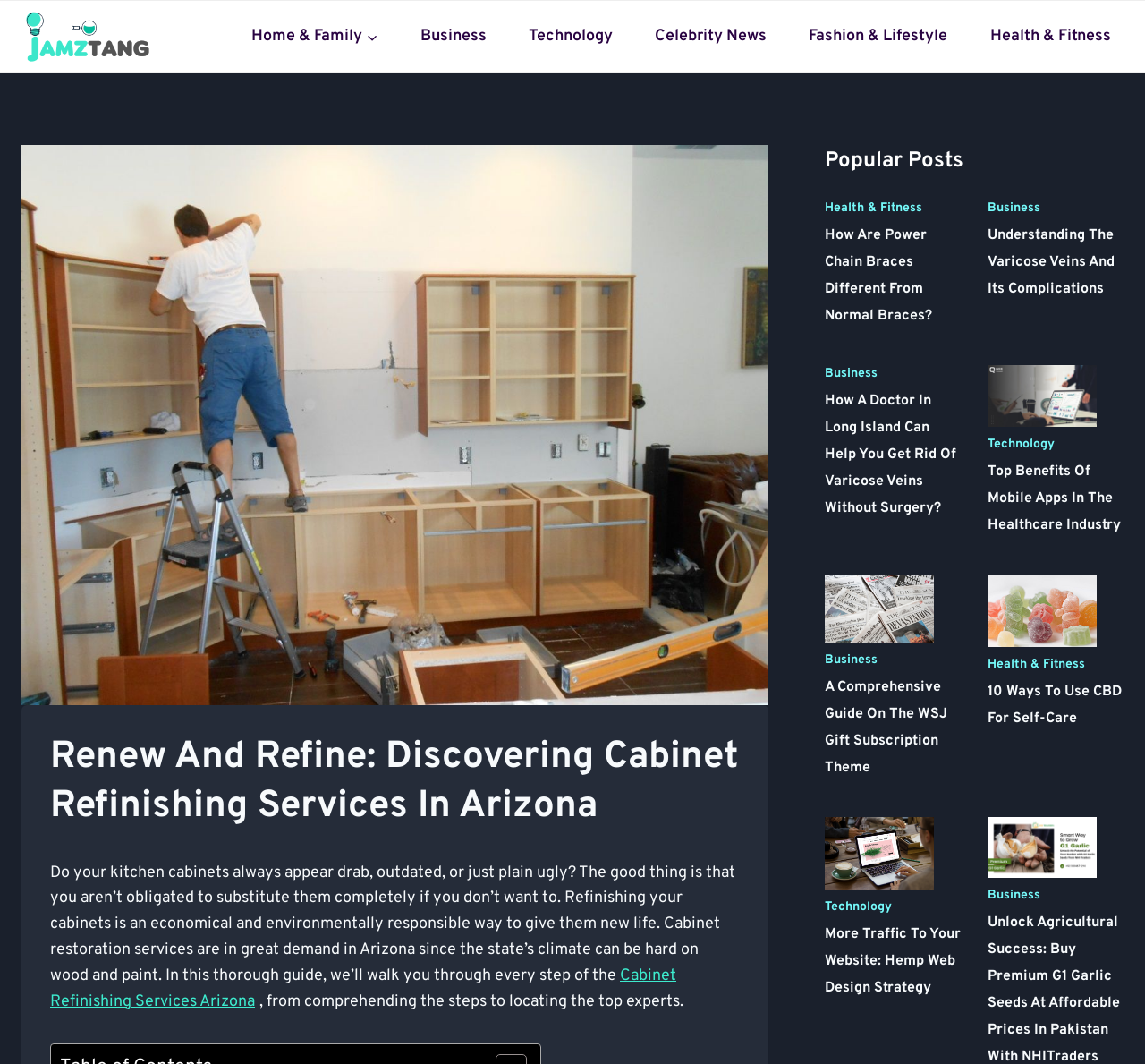How many popular posts are listed on this webpage?
Using the image as a reference, answer the question with a short word or phrase.

8